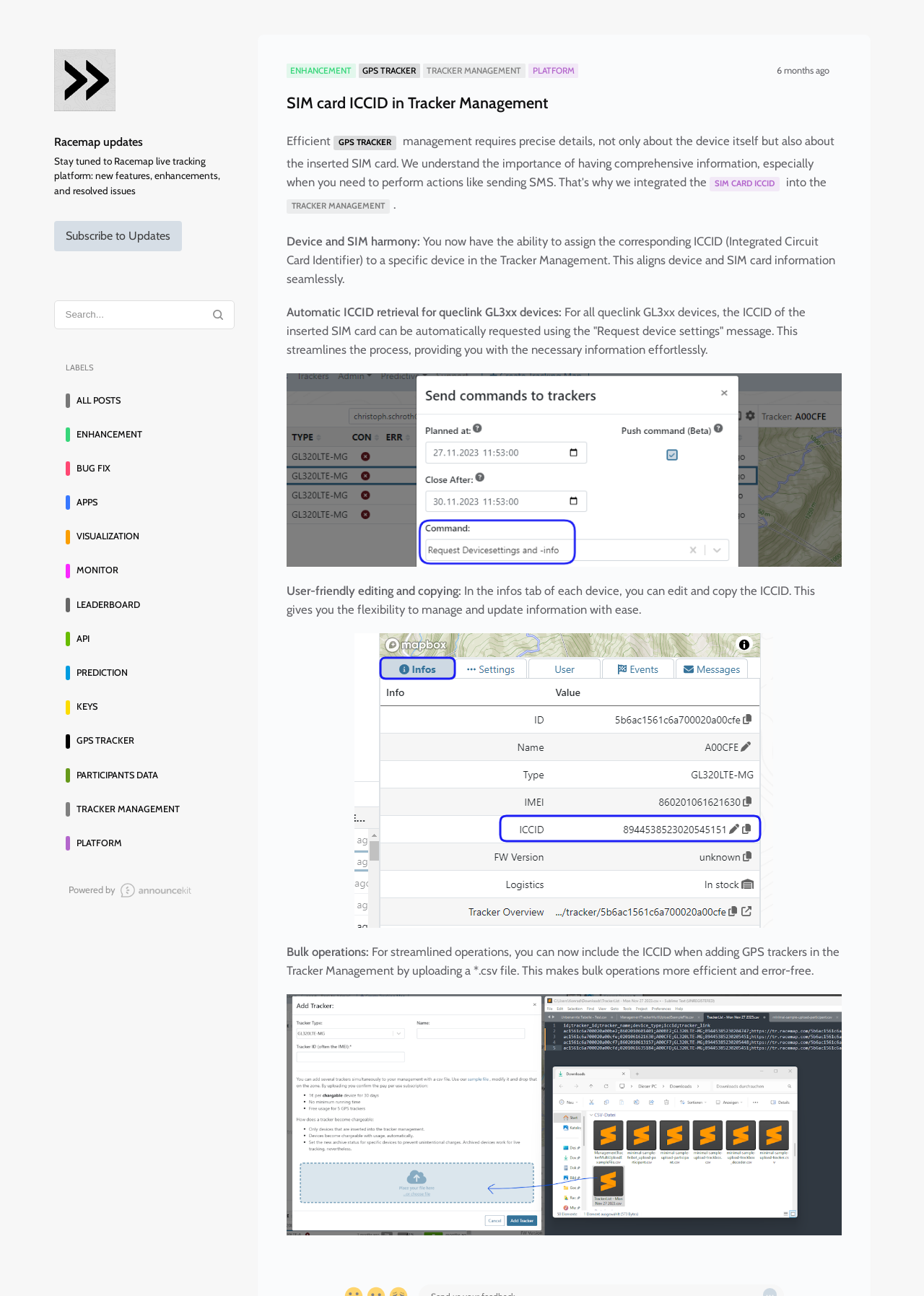Write a detailed summary of the webpage, including text, images, and layout.

This webpage is about Racemap updates, specifically focusing on tracker management and SIM card ICCID. At the top left, there is a Racemap logo and a heading "Racemap updates". Below the logo, there is a brief description of the platform, stating that it provides new features, enhancements, and resolved issues.

On the top right, there is a search input field with a submit button. Below the search field, there is a heading "LABELS" followed by a list of links, including "ALL POSTS", "ENHANCEMENT", "BUG FIX", and others.

The main content of the webpage is divided into sections, each describing a specific feature or update. The first section is about assigning ICCID to a specific device in the Tracker Management, allowing for seamless alignment of device and SIM card information. This section includes a brief description and a paragraph explaining the feature in more detail.

The next section is about automatic ICCID retrieval for queclink GL3xx devices, which can be requested using the "Request device settings" message. This section also includes a paragraph explaining the feature and its benefits.

Following this, there is a section about user-friendly editing and copying of ICCID in the device's infos tab. This section includes a brief description and a paragraph explaining the feature.

The final section is about bulk operations, allowing users to include ICCID when adding GPS trackers in the Tracker Management by uploading a *.csv file. This section also includes a paragraph explaining the feature and its benefits.

Throughout the webpage, there are images and links to related topics, such as "SIM card ICCID in Tracker Management" and "Powered by AnnounceKit". The overall layout is organized, with clear headings and concise text, making it easy to navigate and understand the content.